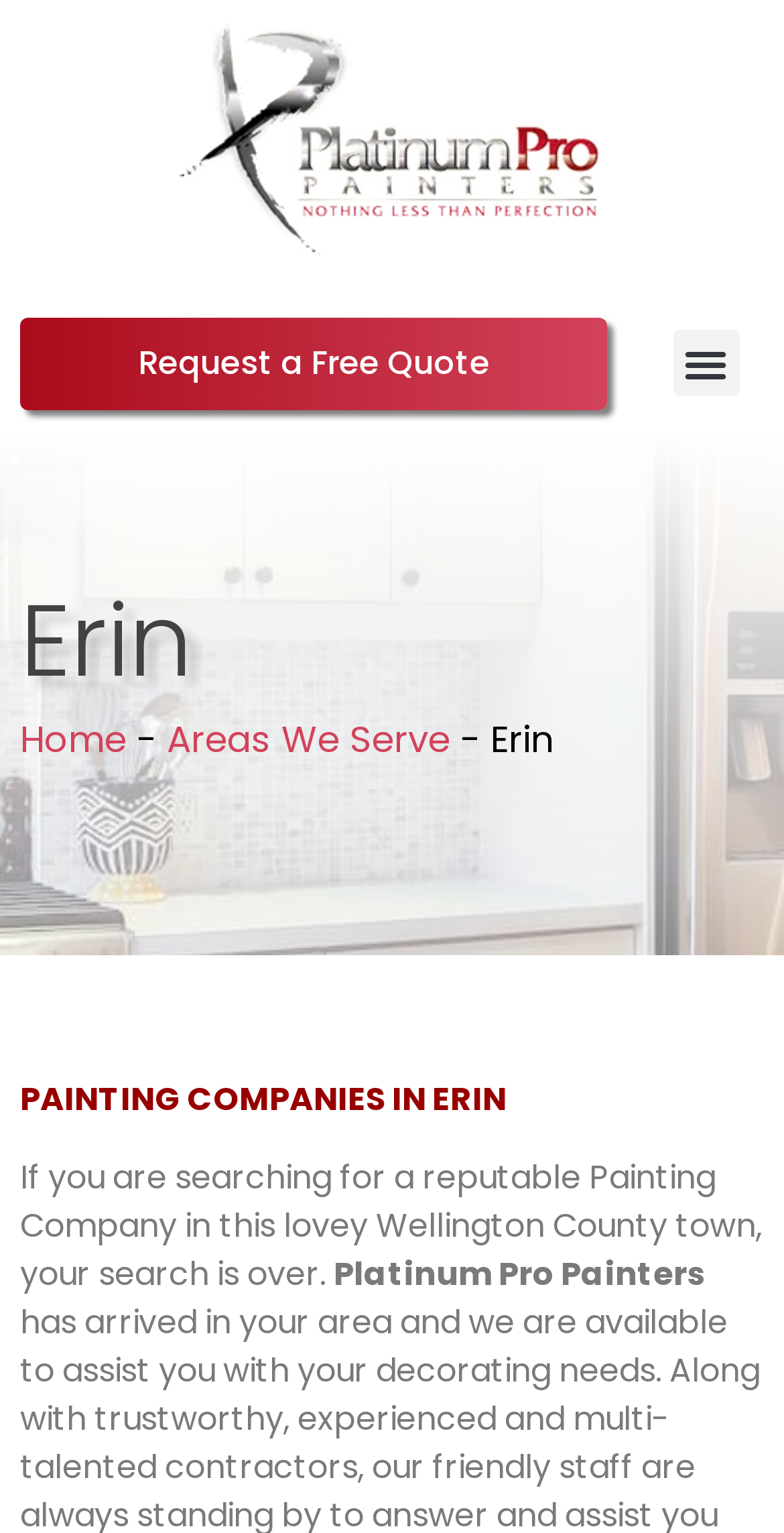What is the town where the painting company operates?
Give a one-word or short phrase answer based on the image.

Erin